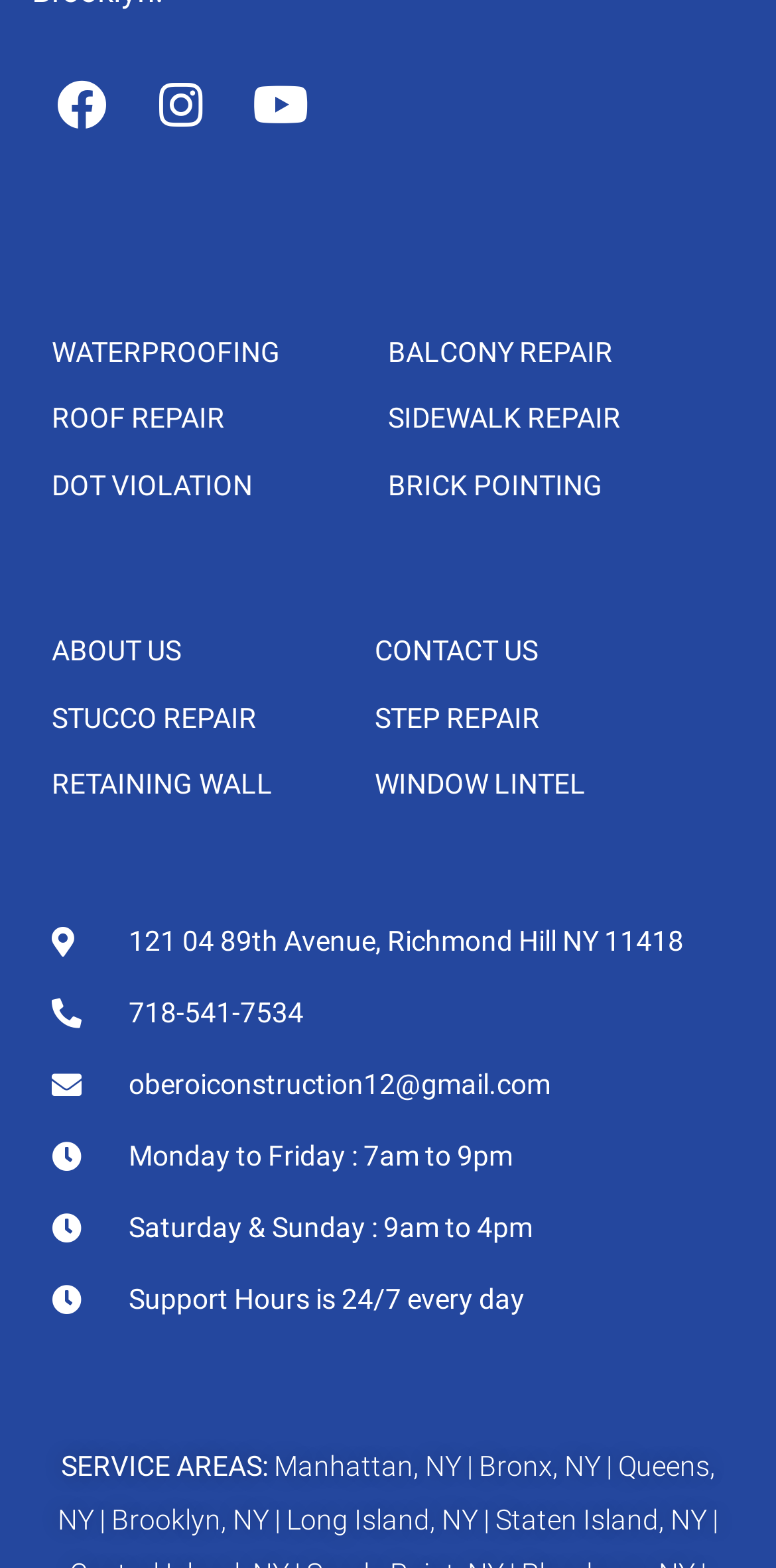Based on the provided description, "November 11, 2013", find the bounding box of the corresponding UI element in the screenshot.

None